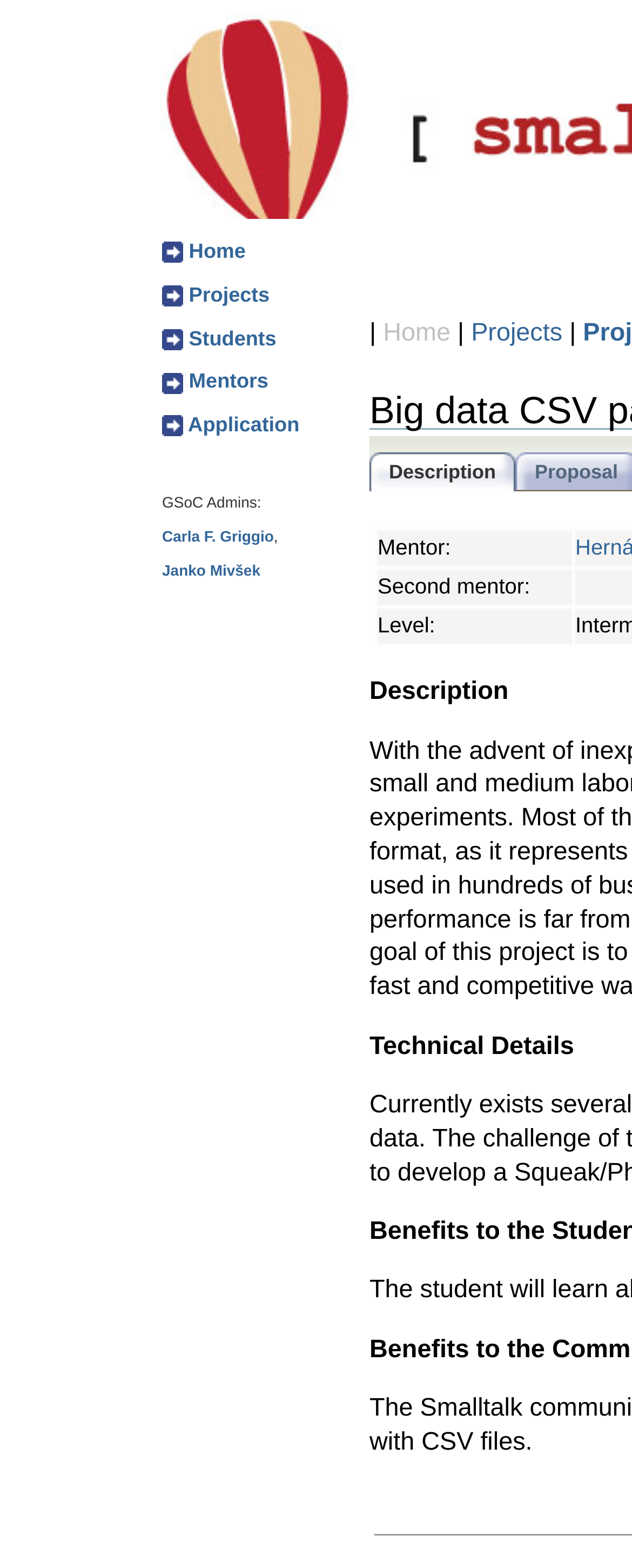Using the information from the screenshot, answer the following question thoroughly:
What is the last grid cell label in the 'Description' section?

I navigated to the 'Description' section and found a grid with several cells. The last cell label is 'Level:'.